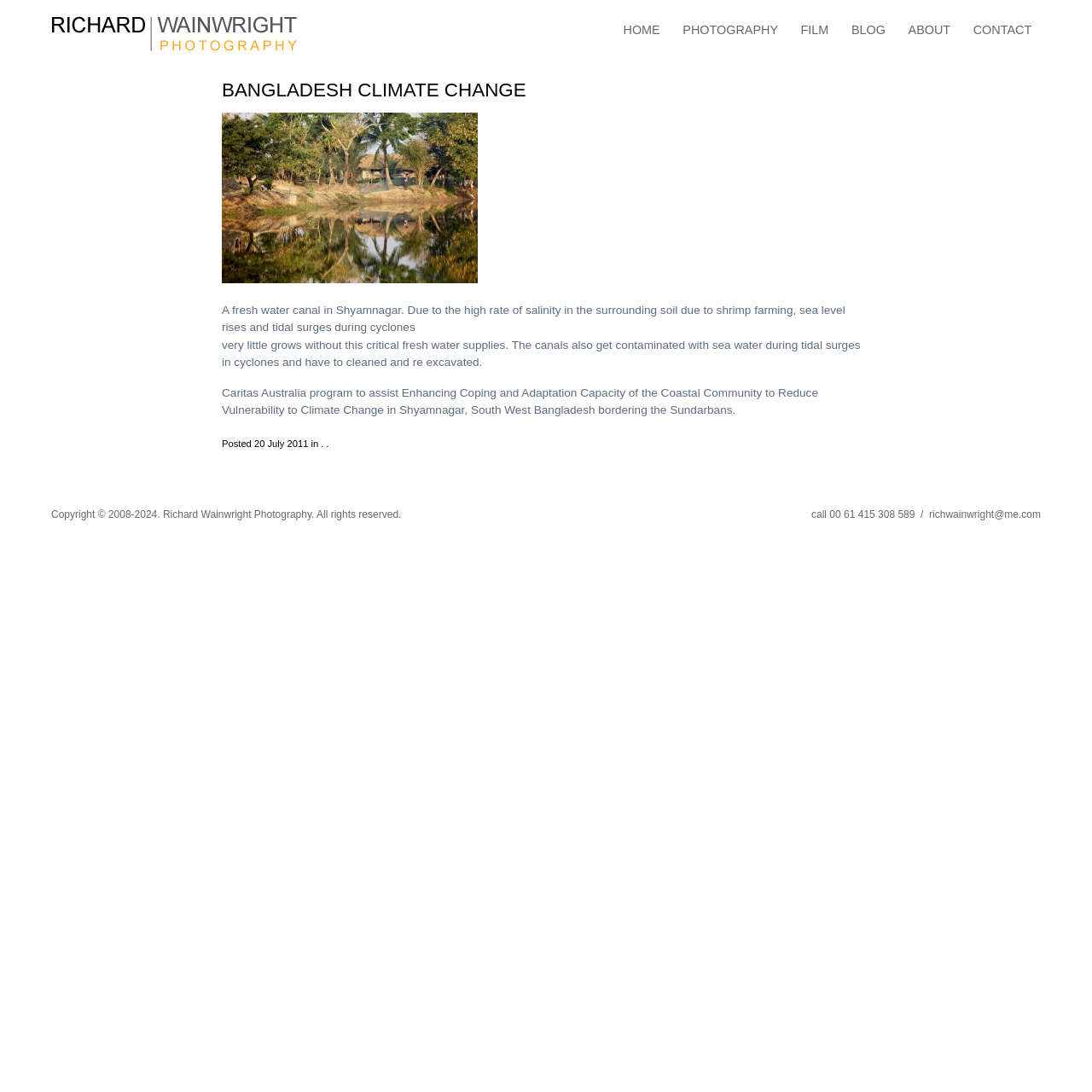Please specify the bounding box coordinates of the clickable region to carry out the following instruction: "Post a comment". The coordinates should be four float numbers between 0 and 1, in the format [left, top, right, bottom].

None